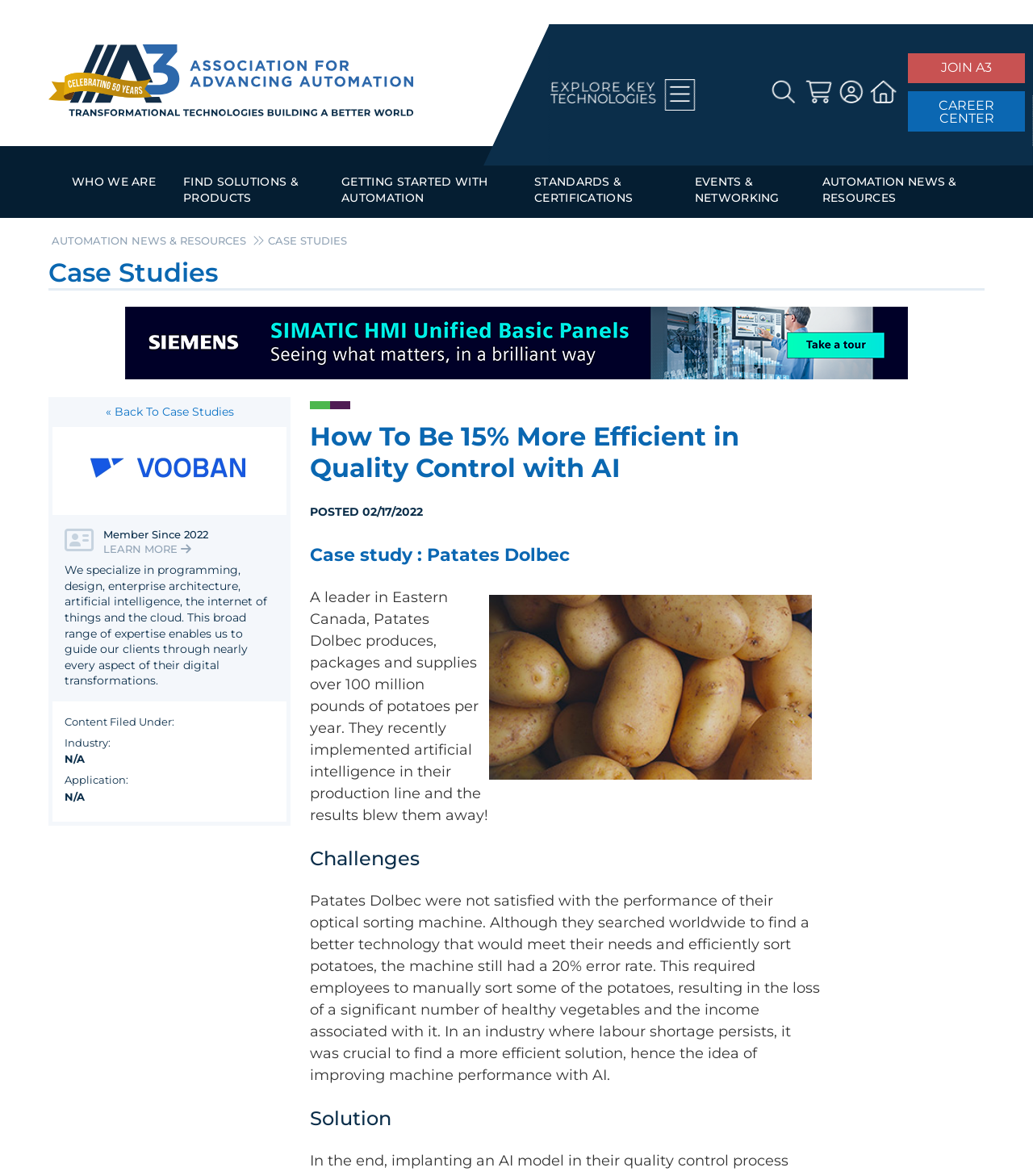What is the name of the organization?
Please respond to the question thoroughly and include all relevant details.

The name of the organization can be found in the top-left corner of the webpage, where the logo 'A3' is displayed, along with the image description 'A3'.